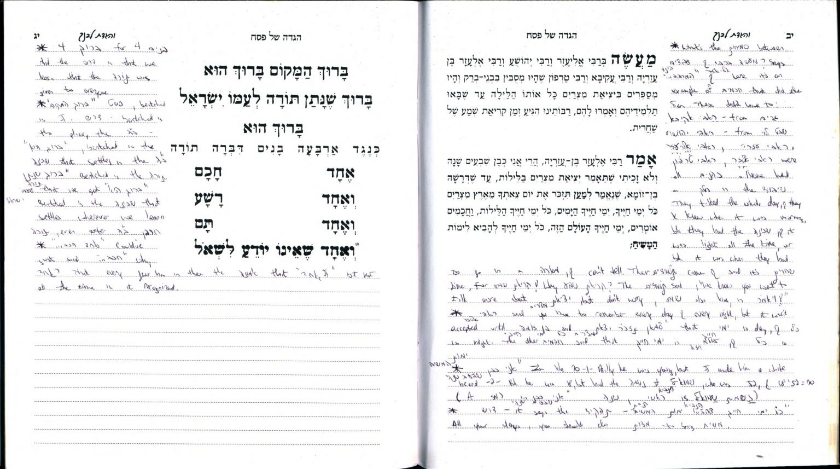Provide a one-word or brief phrase answer to the question:
What language is used in the haggadah?

Hebrew